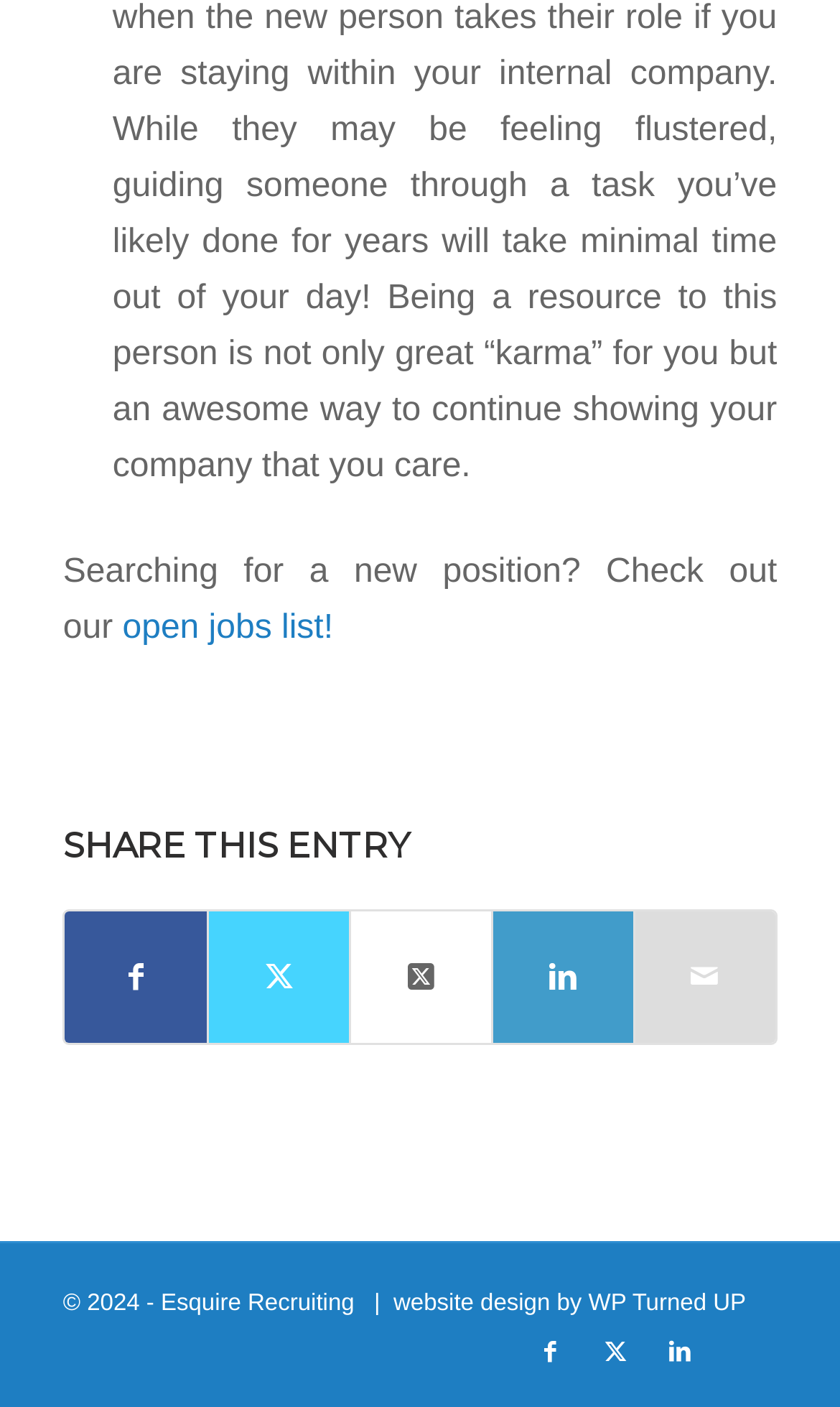How many sharing options are available for the webpage content?
Please provide a single word or phrase answer based on the image.

5